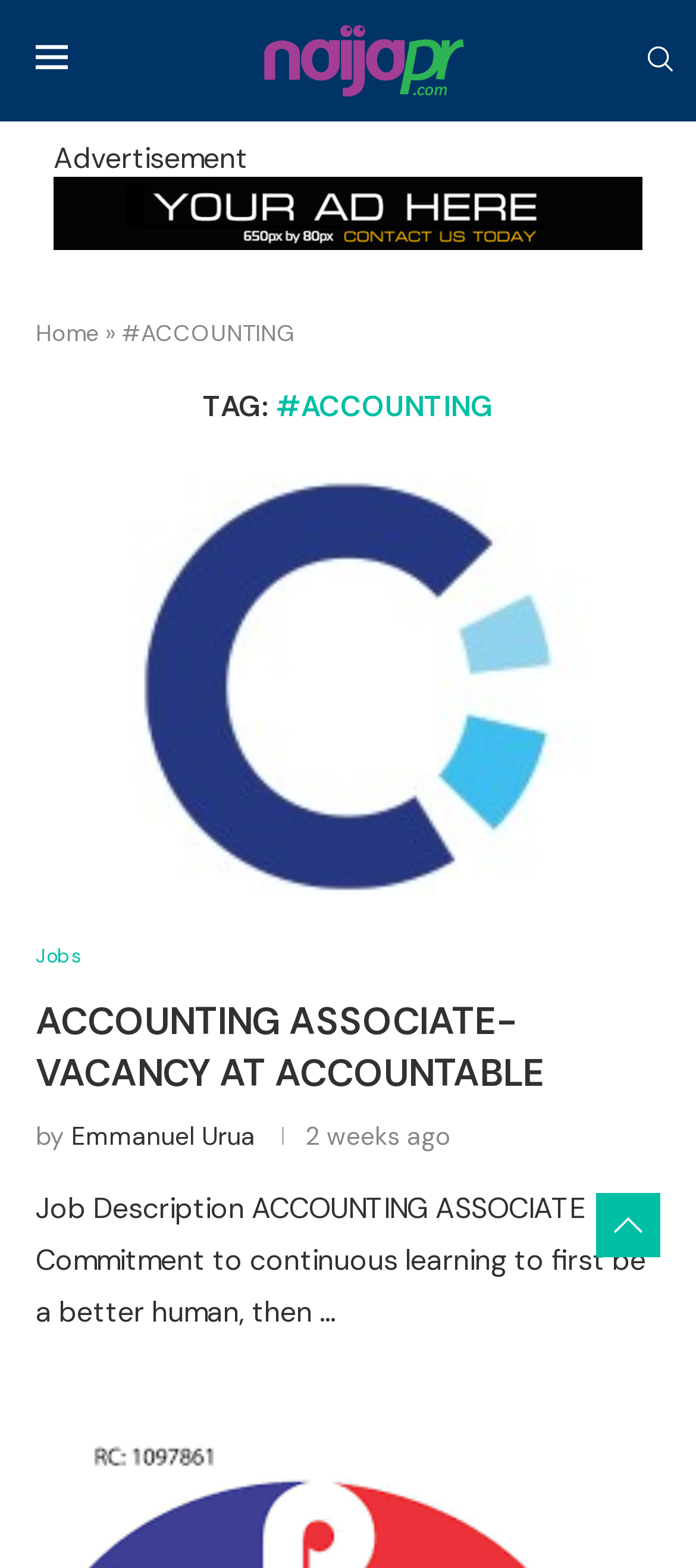Can you give a detailed response to the following question using the information from the image? How long ago was the job posted?

The time when the job was posted can be determined by looking at the text '2 weeks ago' which is located below the job title, indicating that the job was posted 2 weeks ago.